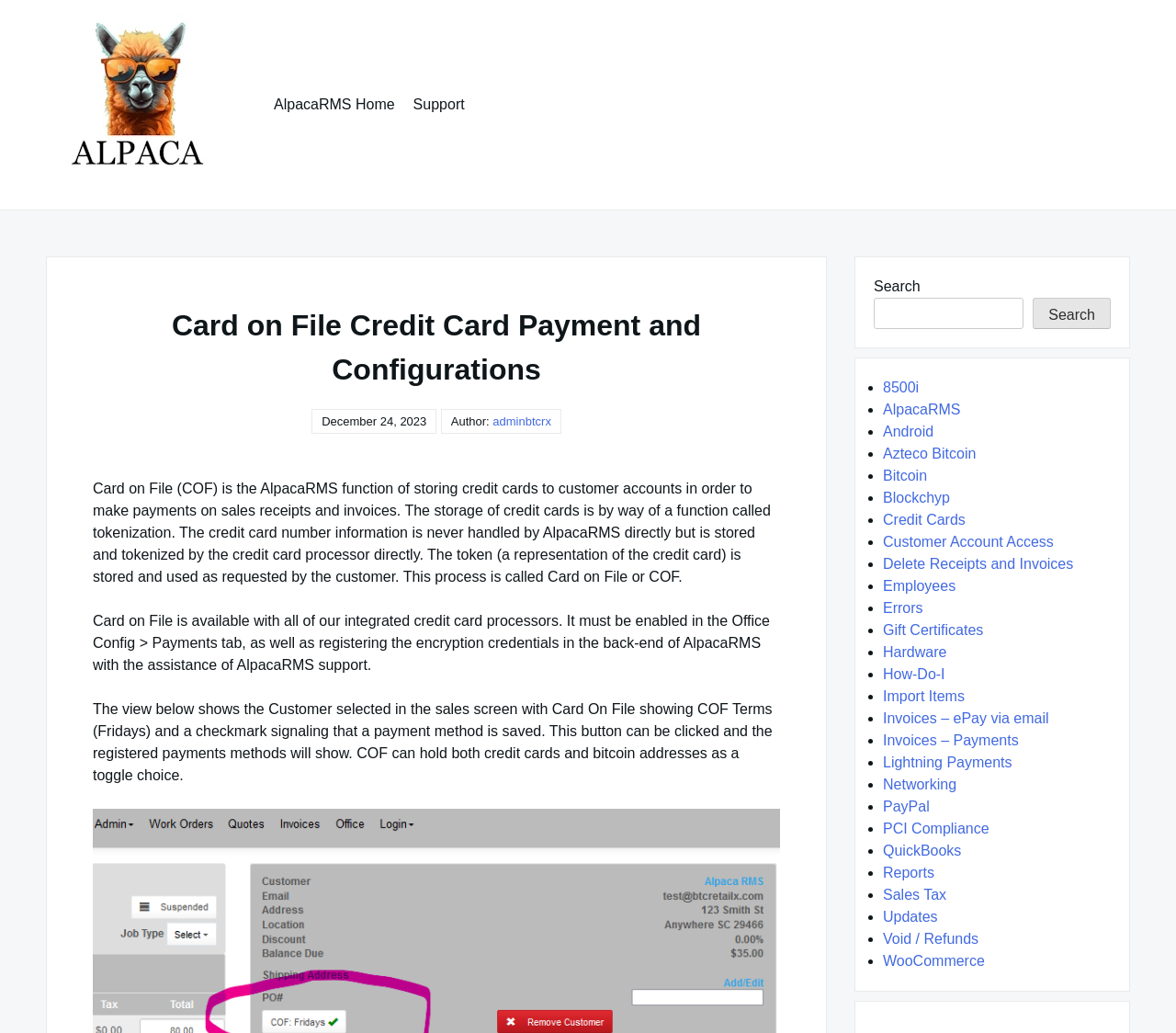What types of payment methods can be saved?
Based on the visual, give a brief answer using one word or a short phrase.

Credit cards and bitcoin addresses